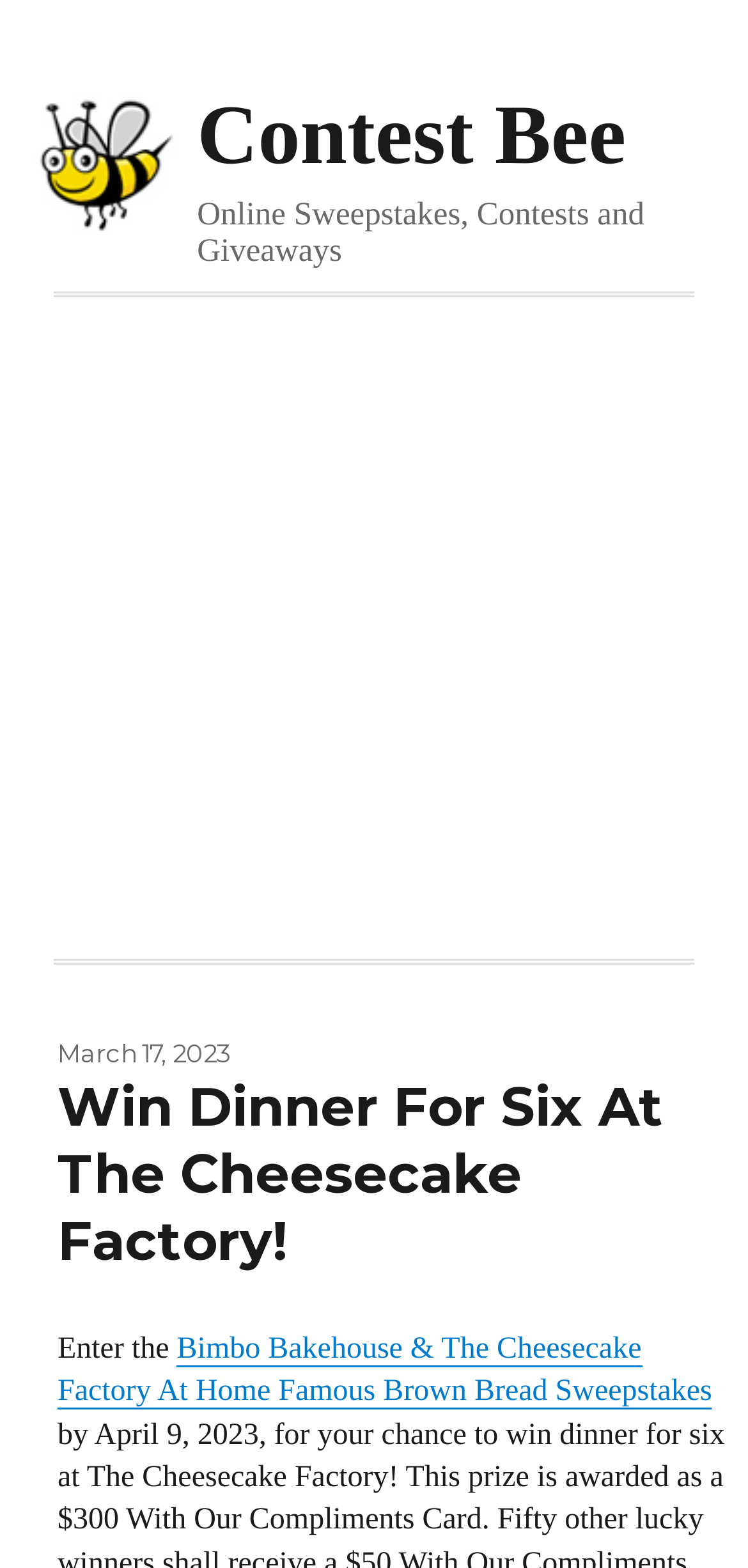What is the headline of the webpage?

Win Dinner For Six At The Cheesecake Factory!